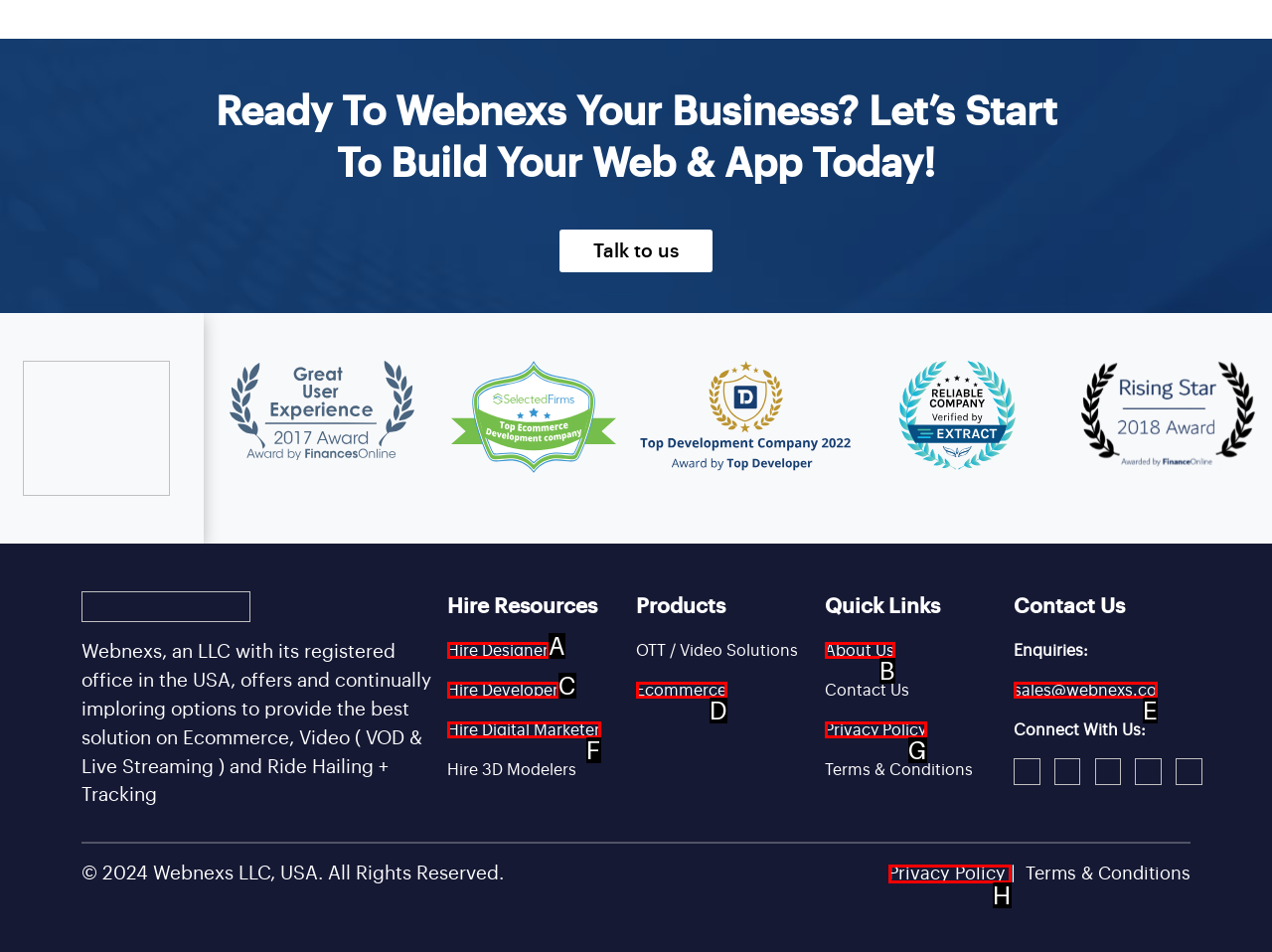Pick the option that best fits the description: sales@webnexs.co. Reply with the letter of the matching option directly.

E